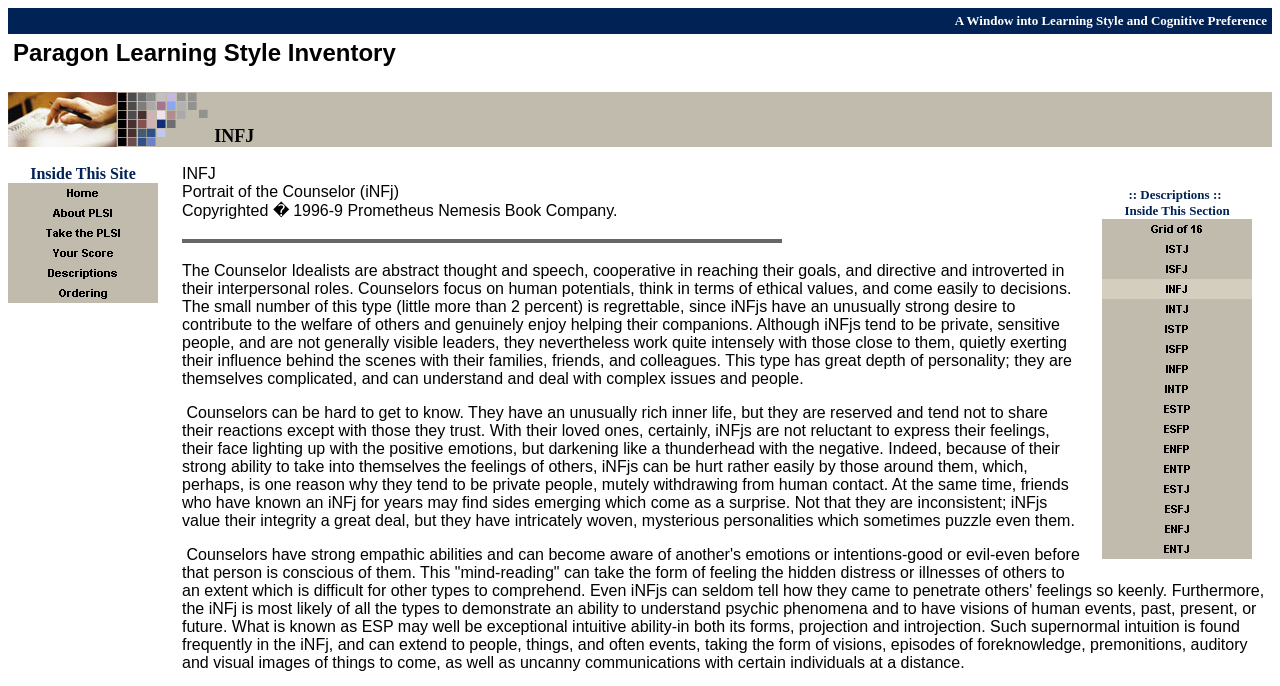What is the role of INFJs in their interpersonal relationships?
Refer to the image and provide a detailed answer to the question.

The role of INFJs in their interpersonal relationships is 'directive and introverted' which is mentioned in the paragraph that starts with 'The Counselor Idealists are abstract thought and speech...' and is located at the bottom of the webpage, inside a table cell with a bounding box coordinate of [0.142, 0.382, 0.838, 0.564].